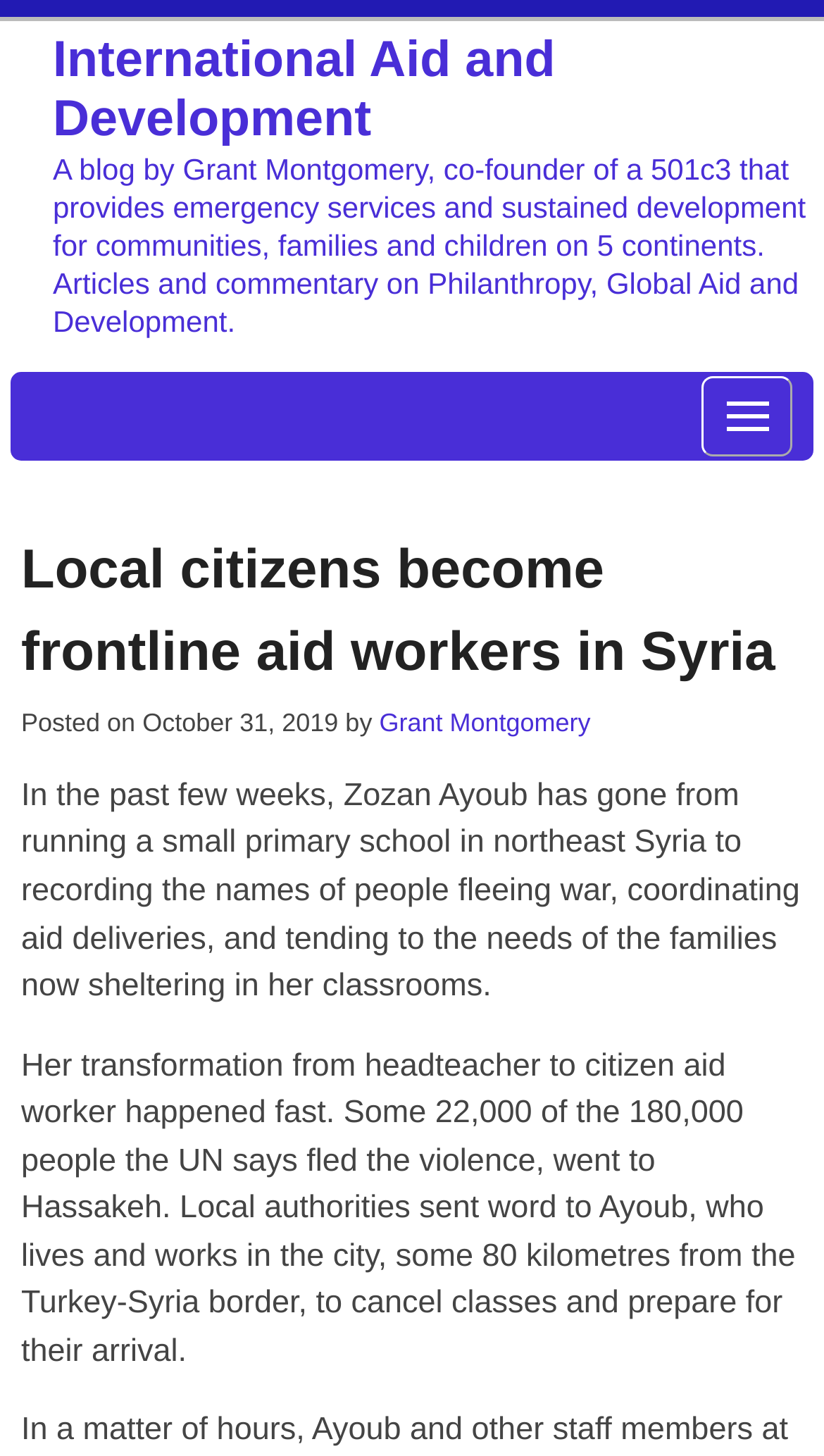Find the bounding box coordinates of the UI element according to this description: "costs of building".

None